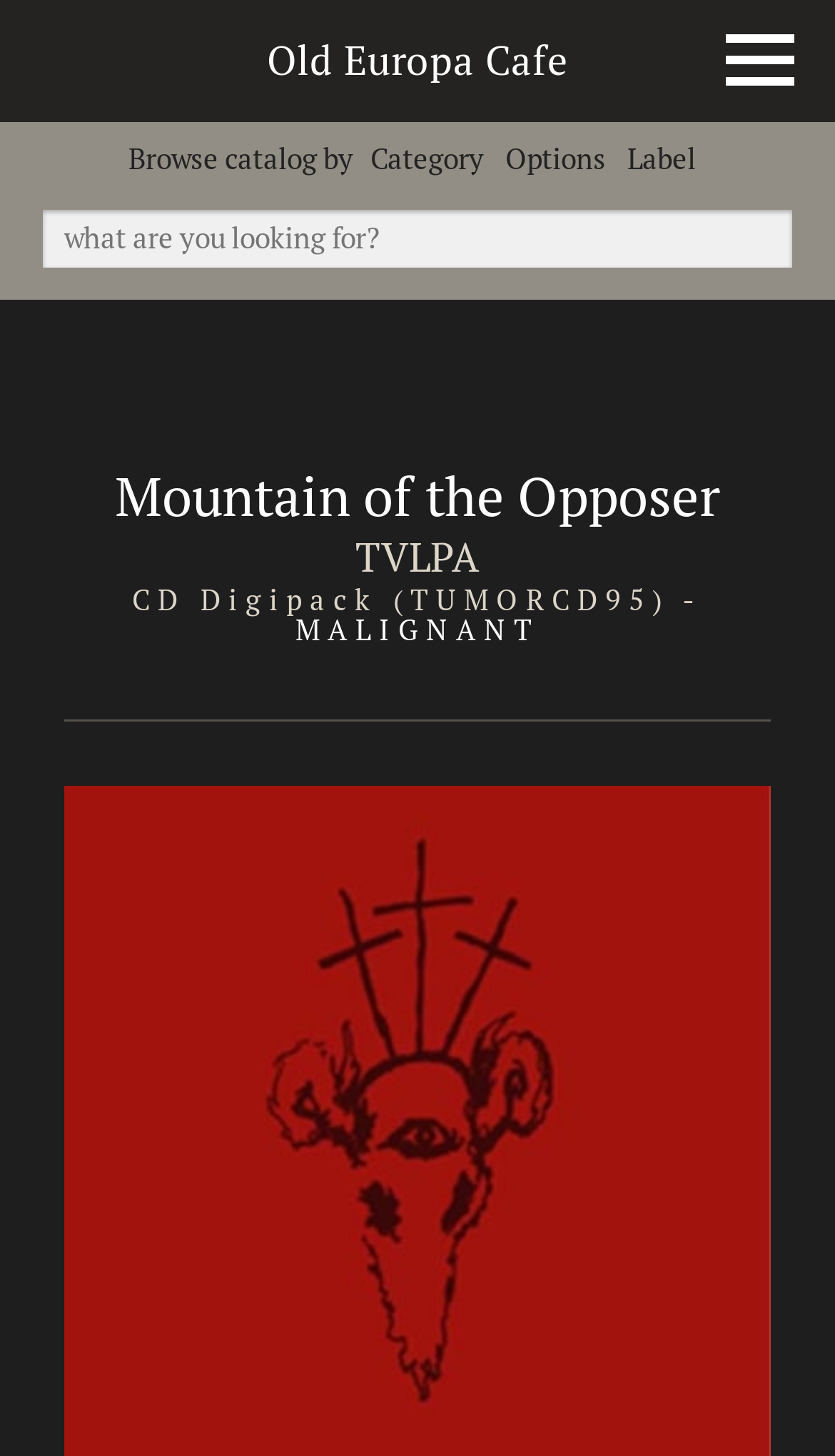Provide a one-word or short-phrase answer to the question:
How many options are available for browsing the catalog?

4